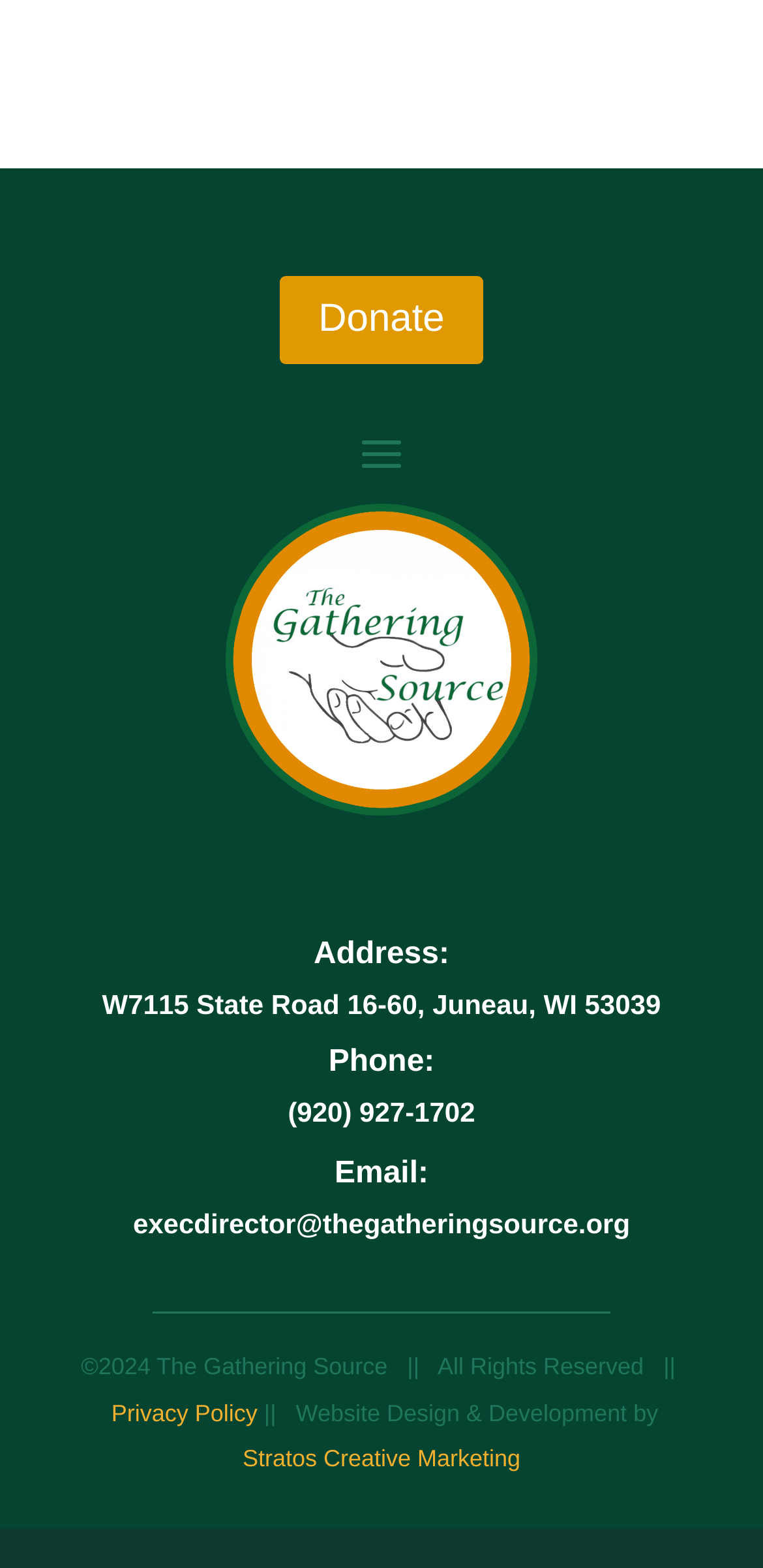Identify the bounding box for the UI element that is described as follows: "Stratos Creative Marketing".

[0.318, 0.922, 0.682, 0.939]